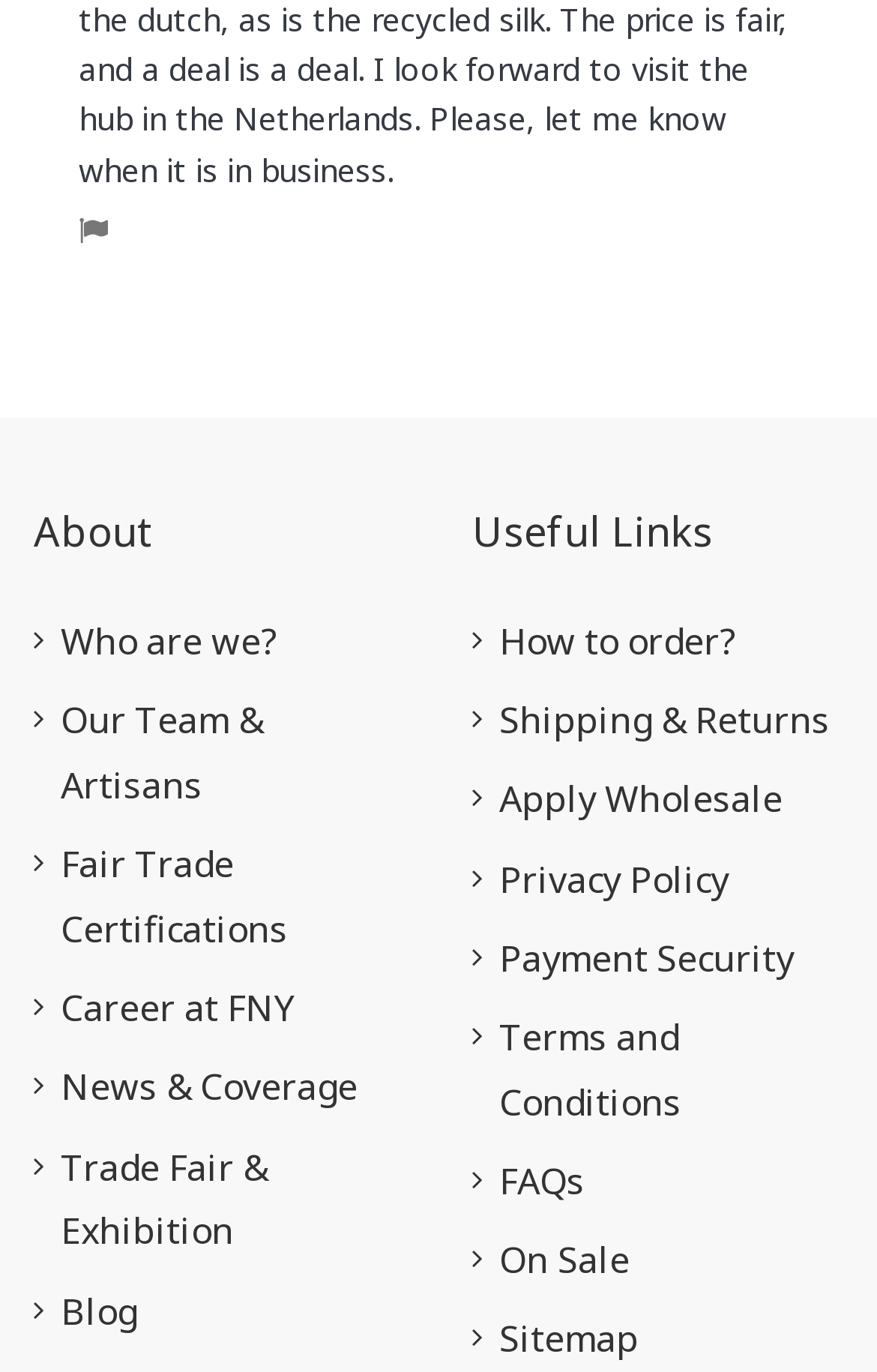Pinpoint the bounding box coordinates of the clickable element needed to complete the instruction: "View 'News & Coverage'". The coordinates should be provided as four float numbers between 0 and 1: [left, top, right, bottom].

[0.038, 0.77, 0.408, 0.817]